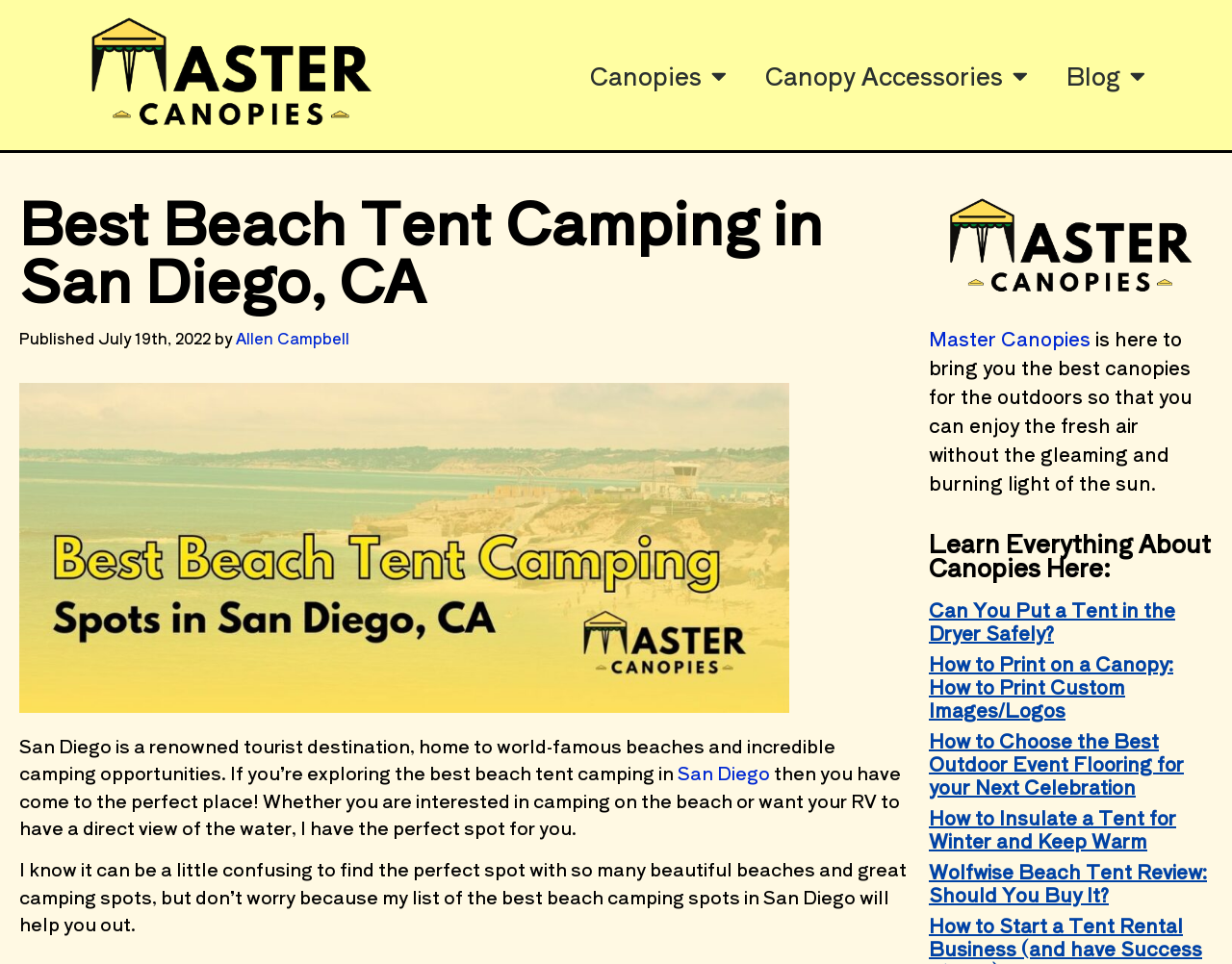Determine the bounding box coordinates of the section I need to click to execute the following instruction: "Read the blog". Provide the coordinates as four float numbers between 0 and 1, i.e., [left, top, right, bottom].

[0.866, 0.06, 0.909, 0.096]